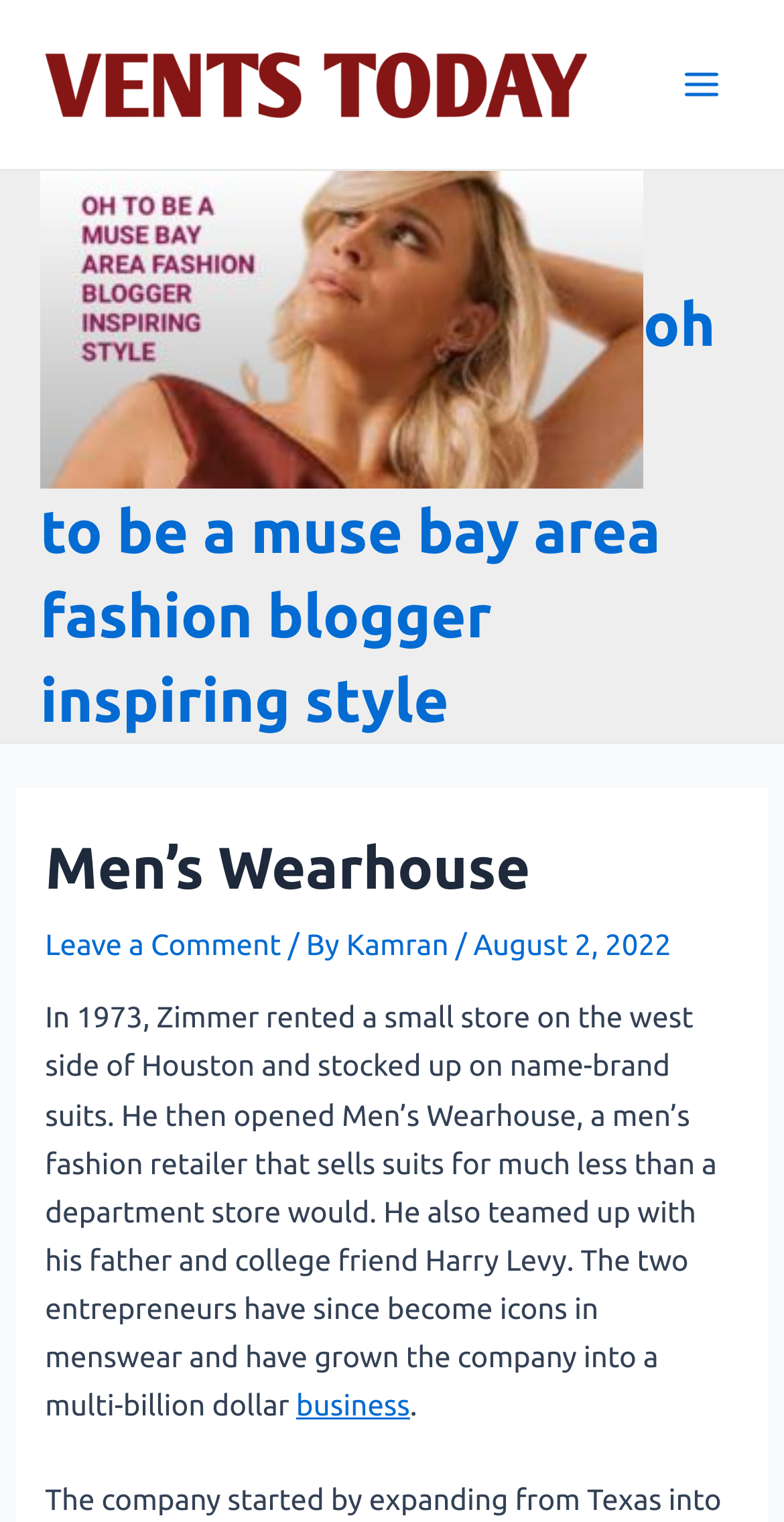What type of content is the webpage primarily about?
Provide a thorough and detailed answer to the question.

I inferred the answer by looking at the structure of the webpage, which includes a heading, links, and static text elements that resemble a blog post. The presence of a 'Leave a Comment' link also suggests that it is a blog post.